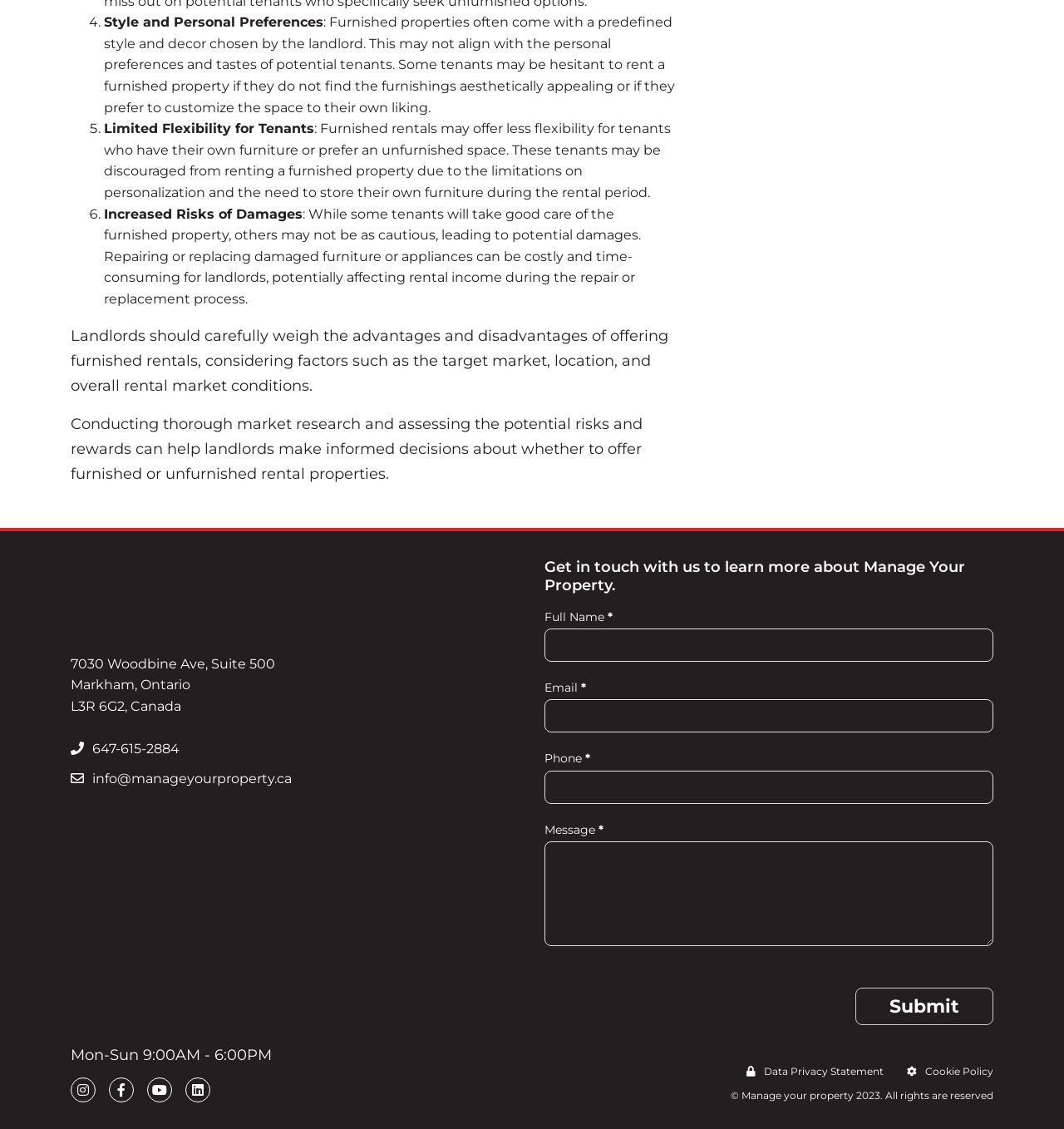Please provide a comprehensive answer to the question below using the information from the image: What is the main topic of discussion on this webpage?

Based on the content of the webpage, it appears to be discussing the pros and cons of furnished rentals, specifically highlighting the potential drawbacks for landlords and tenants.